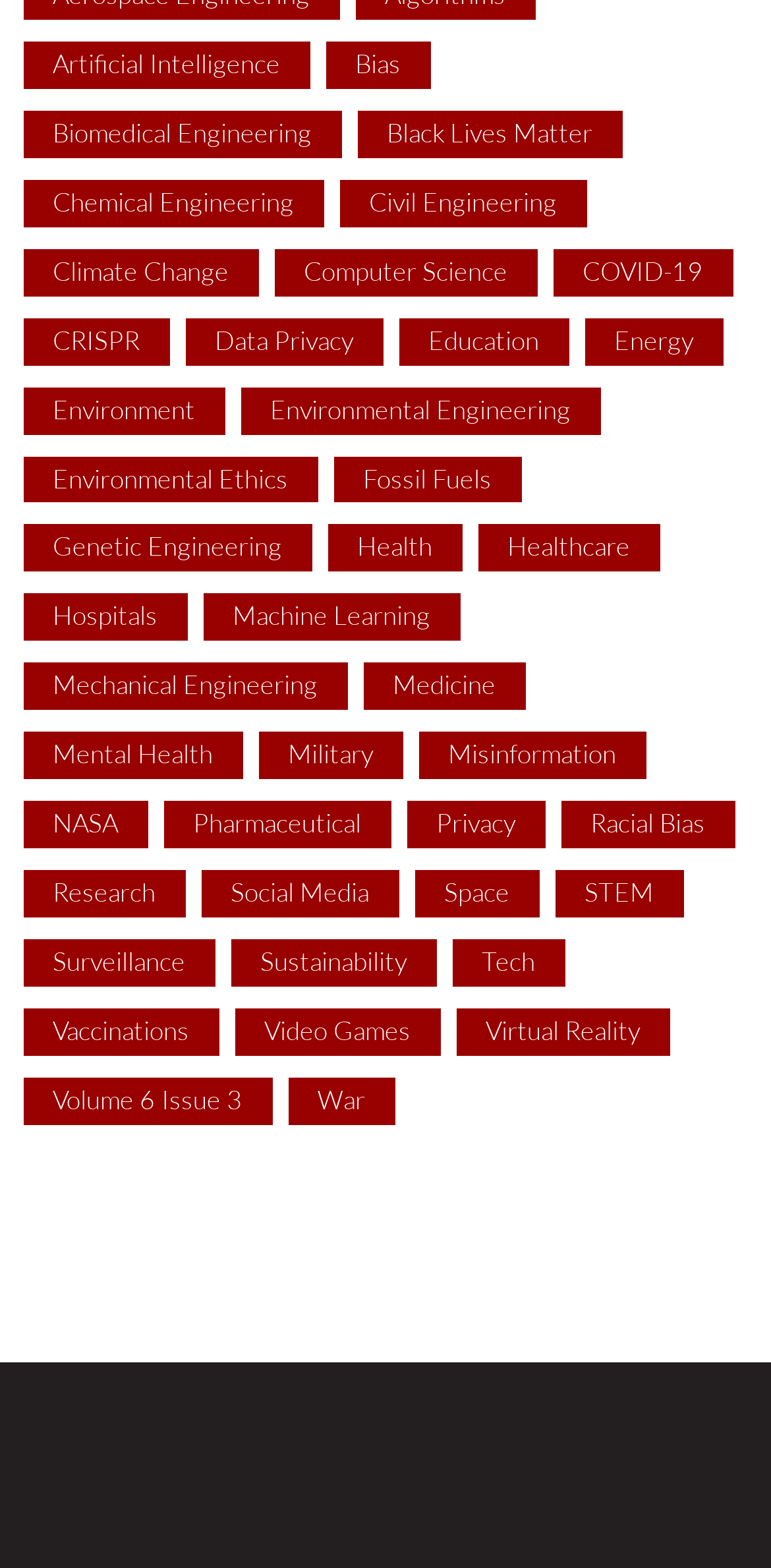Extract the bounding box coordinates of the UI element described by: "Virtual Reality". The coordinates should include four float numbers ranging from 0 to 1, e.g., [left, top, right, bottom].

[0.592, 0.643, 0.868, 0.673]